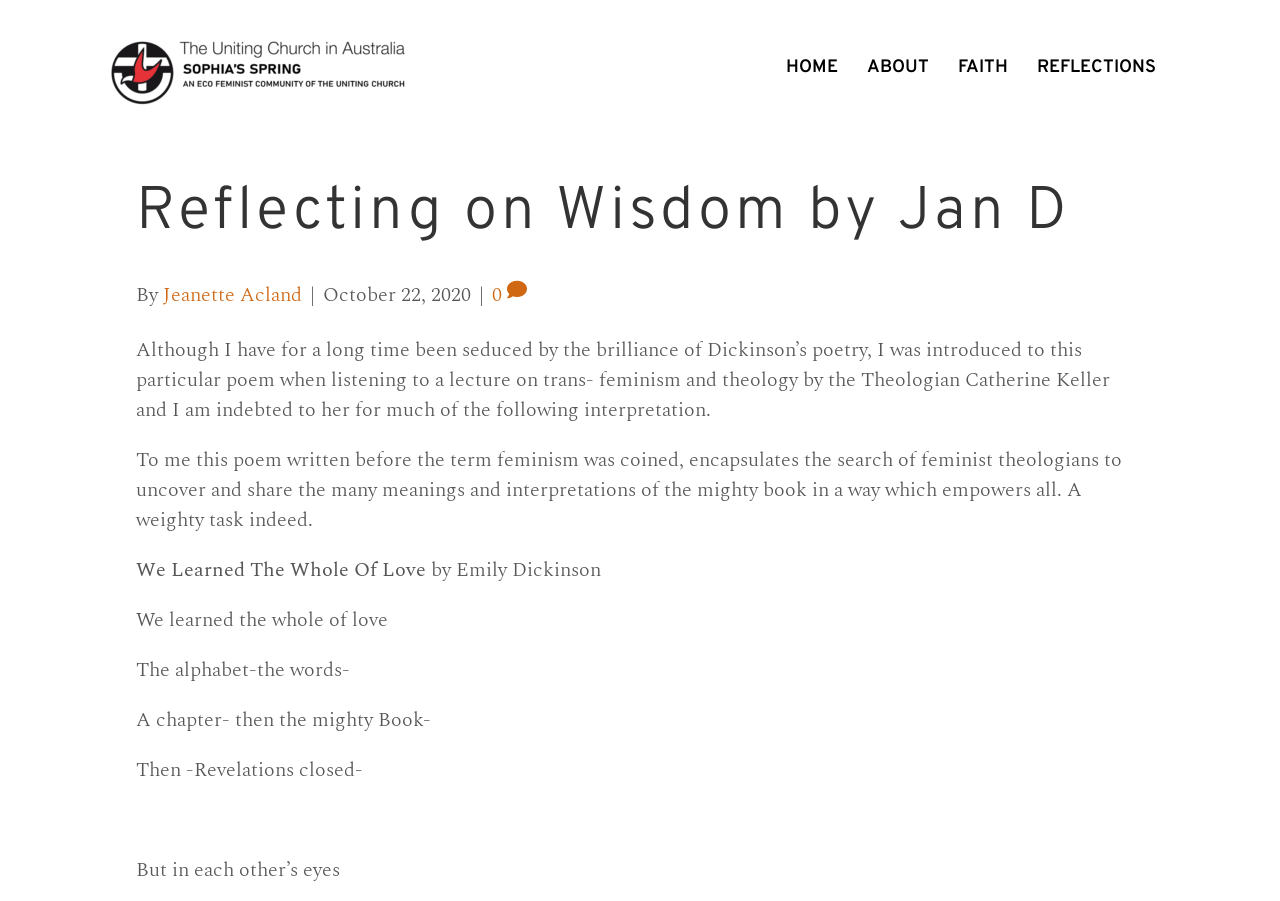Given the description of the UI element: "Jeanette Acland", predict the bounding box coordinates in the form of [left, top, right, bottom], with each value being a float between 0 and 1.

[0.127, 0.311, 0.236, 0.344]